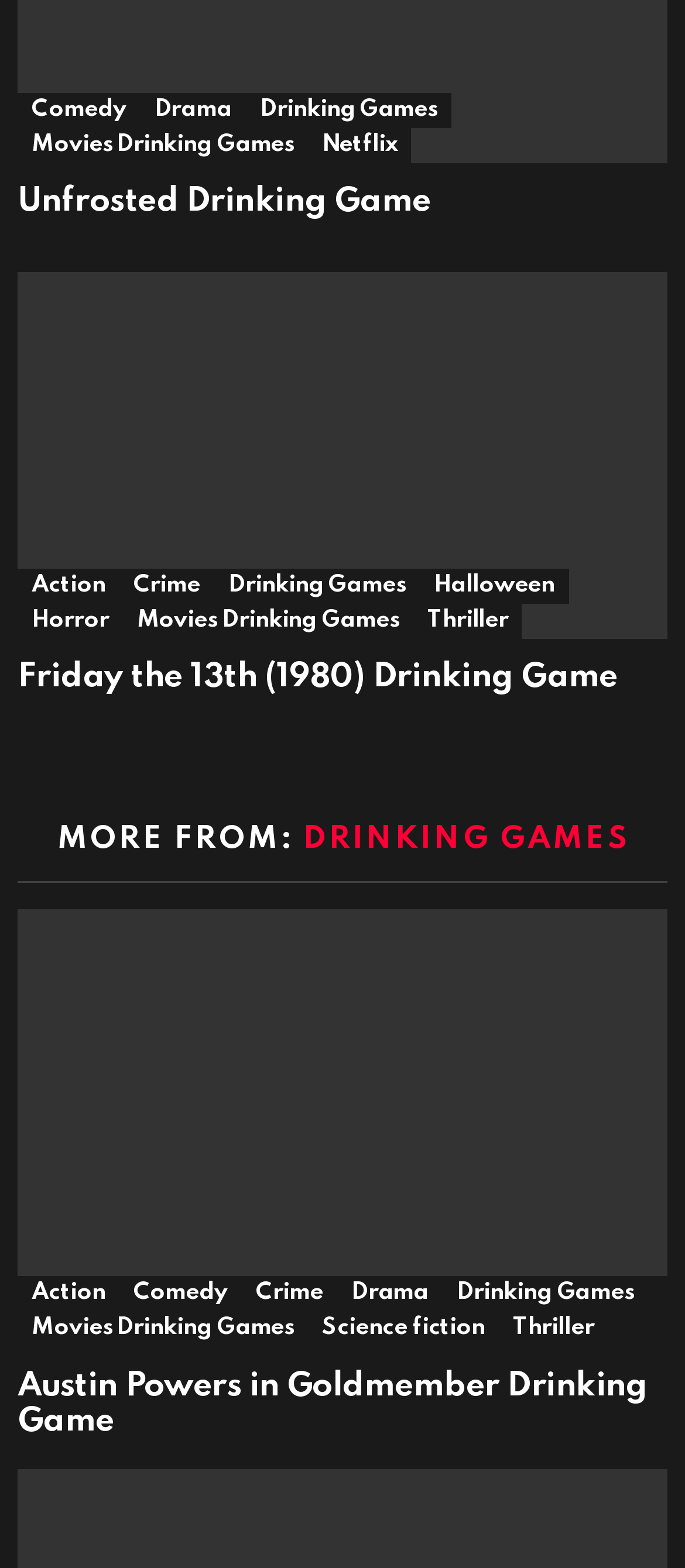Please mark the clickable region by giving the bounding box coordinates needed to complete this instruction: "Open Friday the 13th Drinking Game".

[0.026, 0.174, 0.974, 0.407]